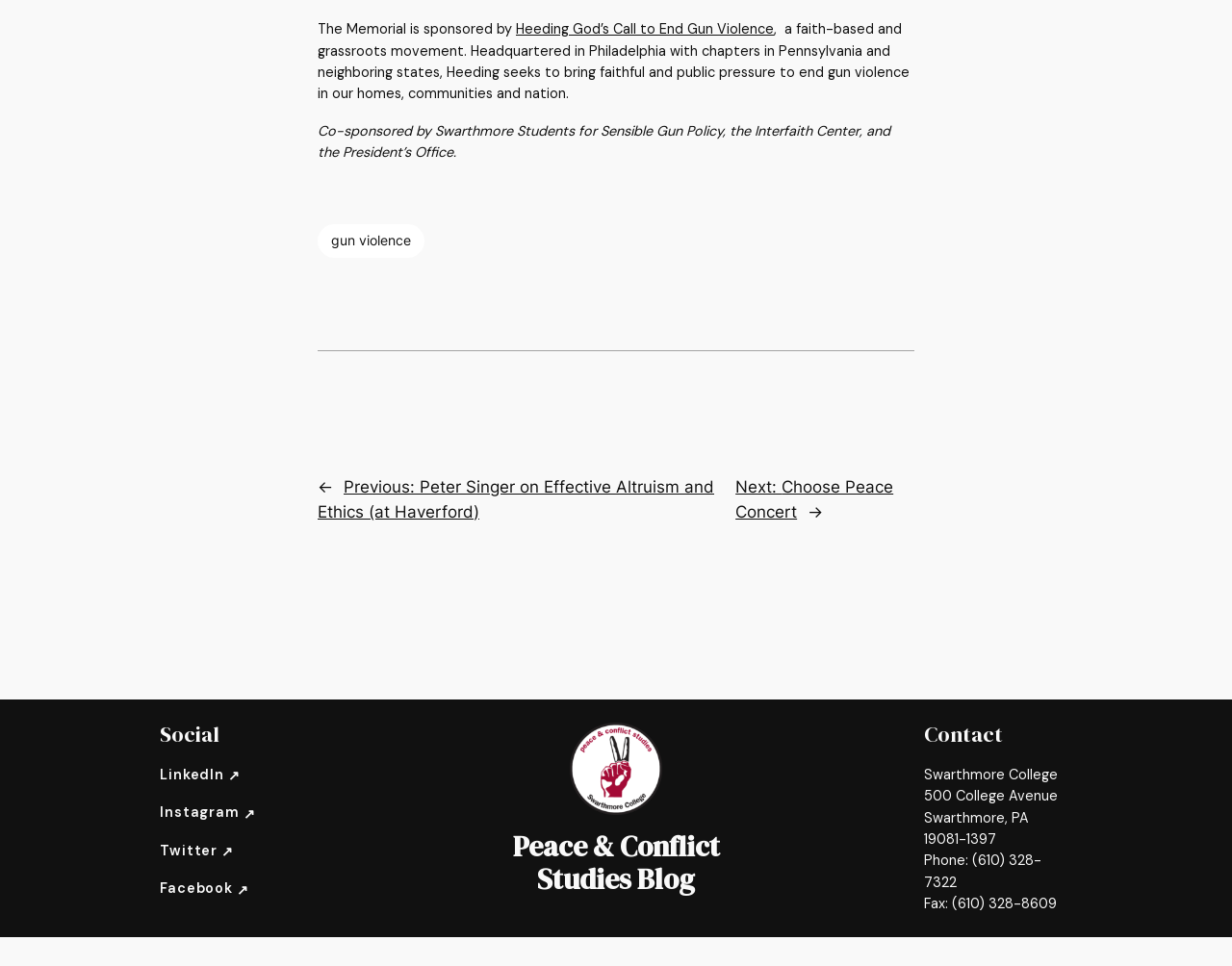Can you find the bounding box coordinates for the element to click on to achieve the instruction: "Visit the previous post"?

[0.258, 0.494, 0.58, 0.539]